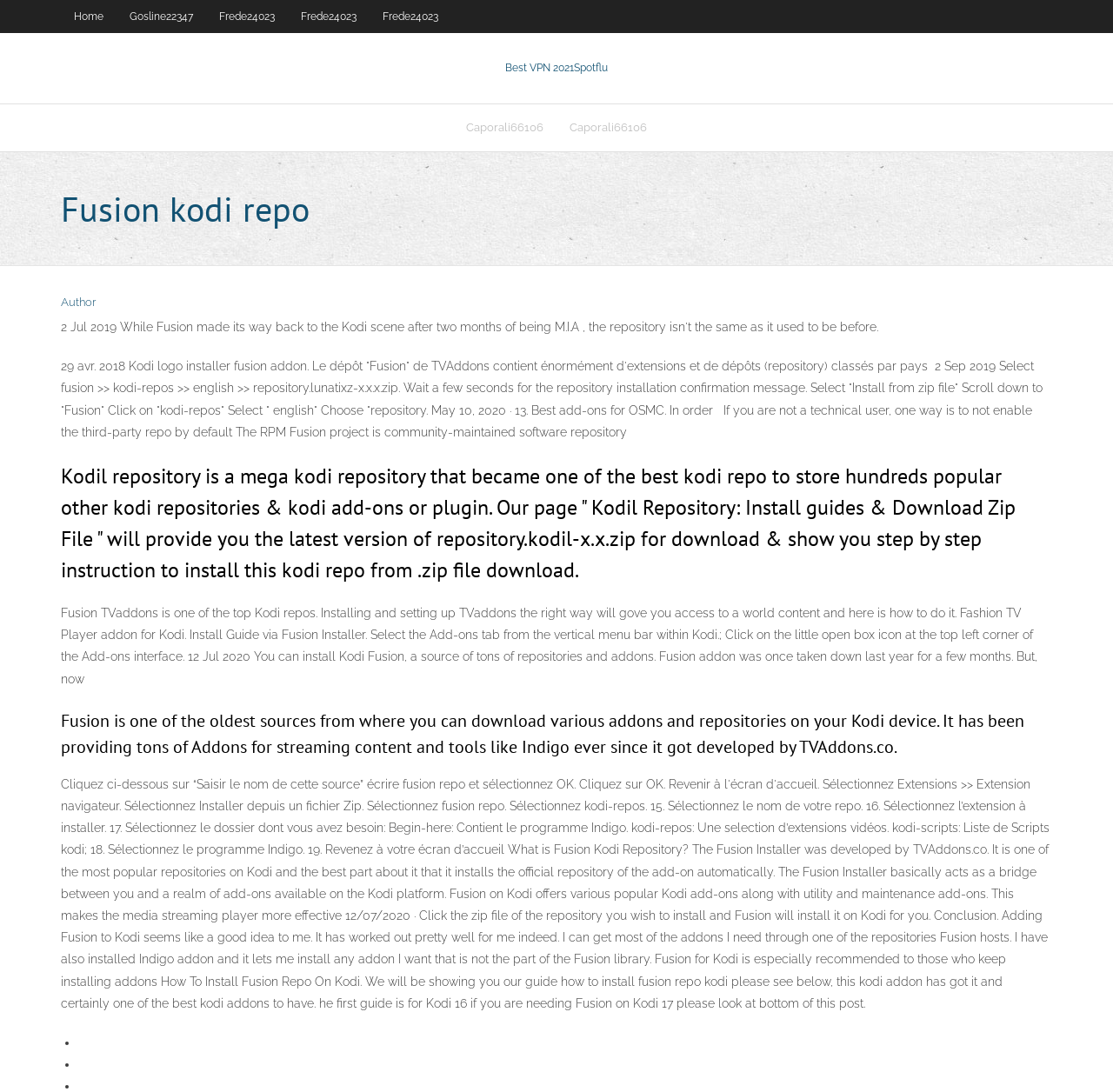Find the headline of the webpage and generate its text content.

Fusion kodi repo